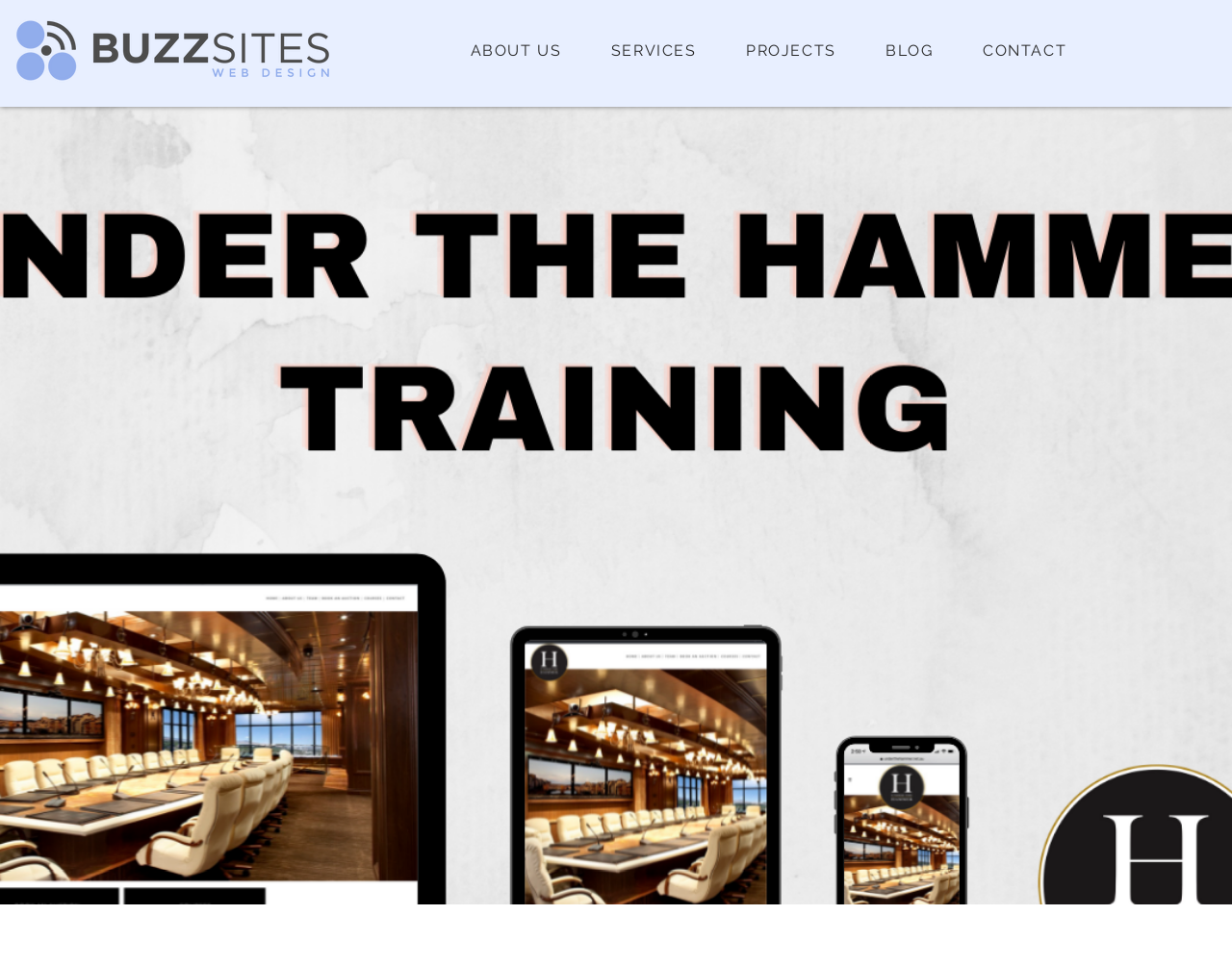Is the 'SERVICES' menu expanded?
Provide a one-word or short-phrase answer based on the image.

No